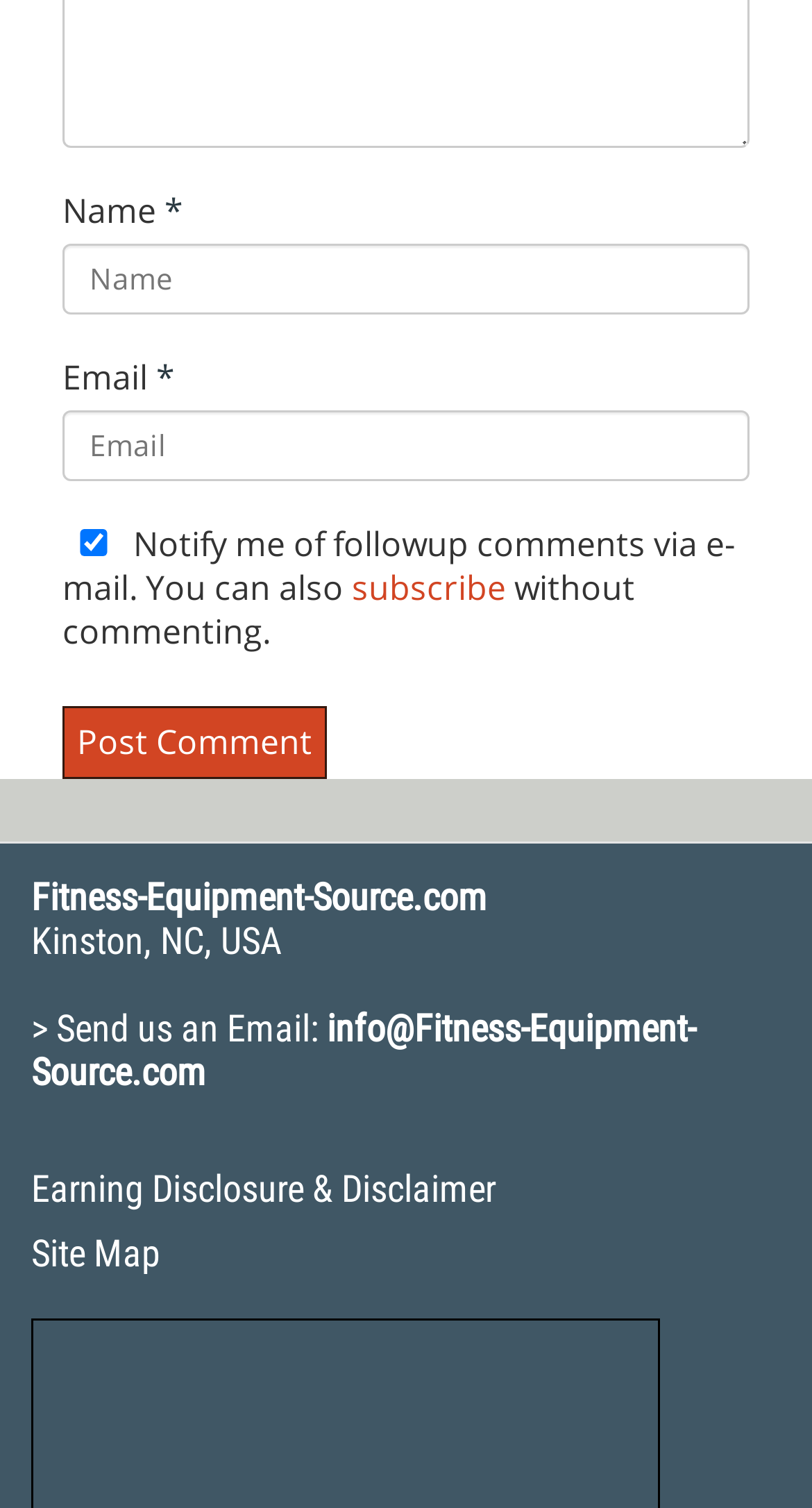Please find the bounding box coordinates of the element that needs to be clicked to perform the following instruction: "Enter your name". The bounding box coordinates should be four float numbers between 0 and 1, represented as [left, top, right, bottom].

[0.077, 0.161, 0.923, 0.208]